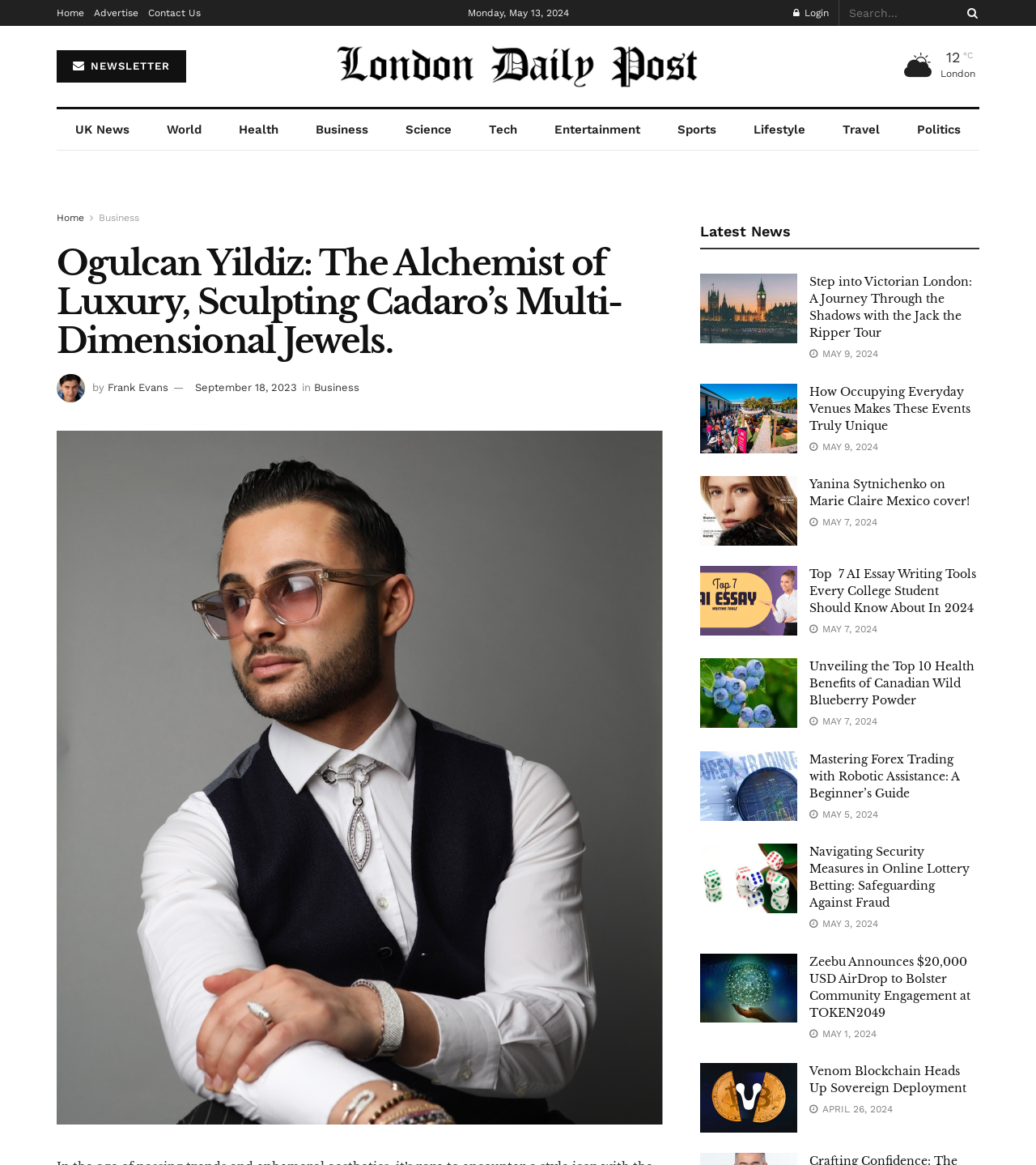Give a concise answer using only one word or phrase for this question:
How many categories are available in the top navigation menu?

9